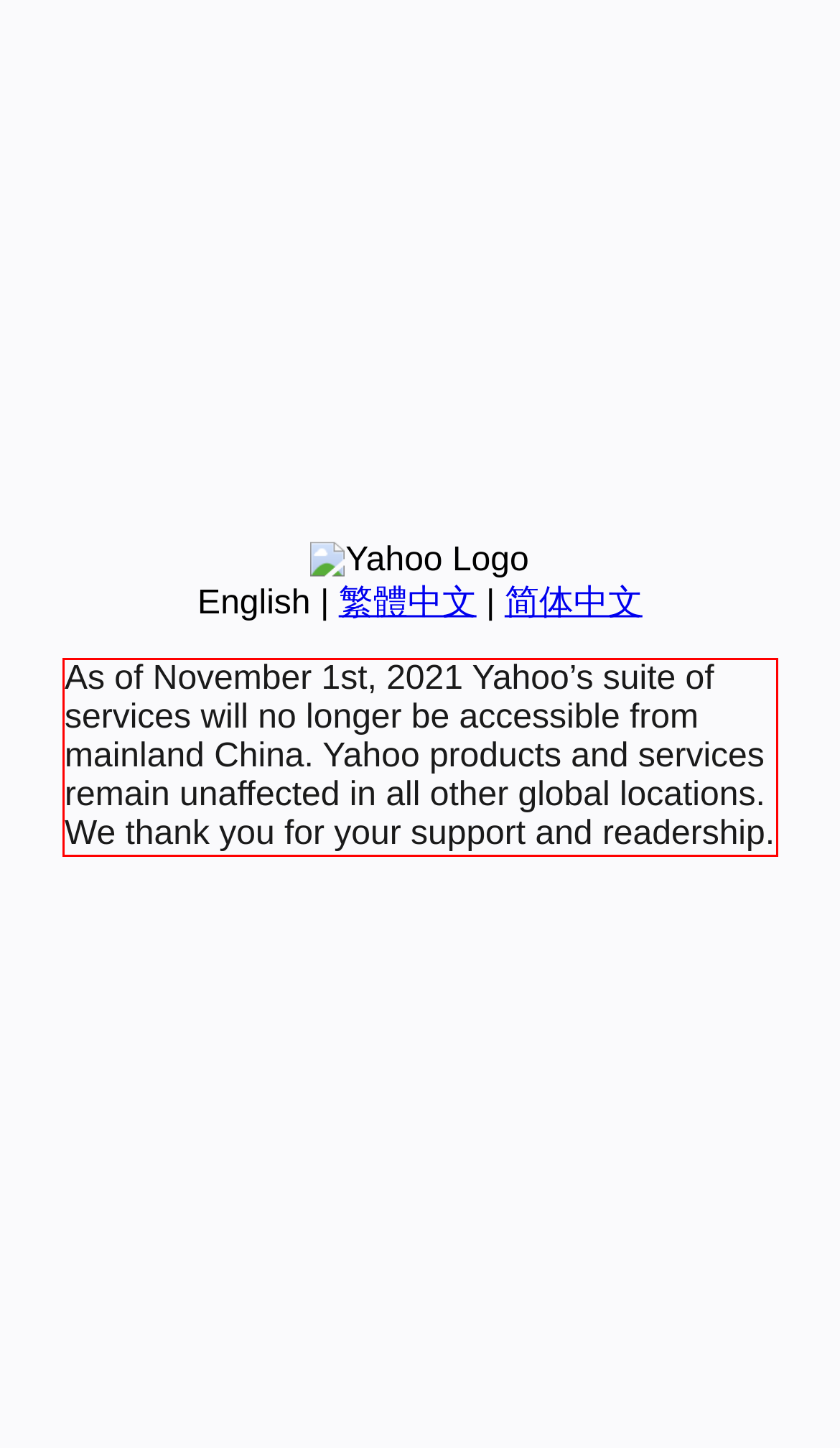Given a webpage screenshot with a red bounding box, perform OCR to read and deliver the text enclosed by the red bounding box.

As of November 1st, 2021 Yahoo’s suite of services will no longer be accessible from mainland China. Yahoo products and services remain unaffected in all other global locations. We thank you for your support and readership.